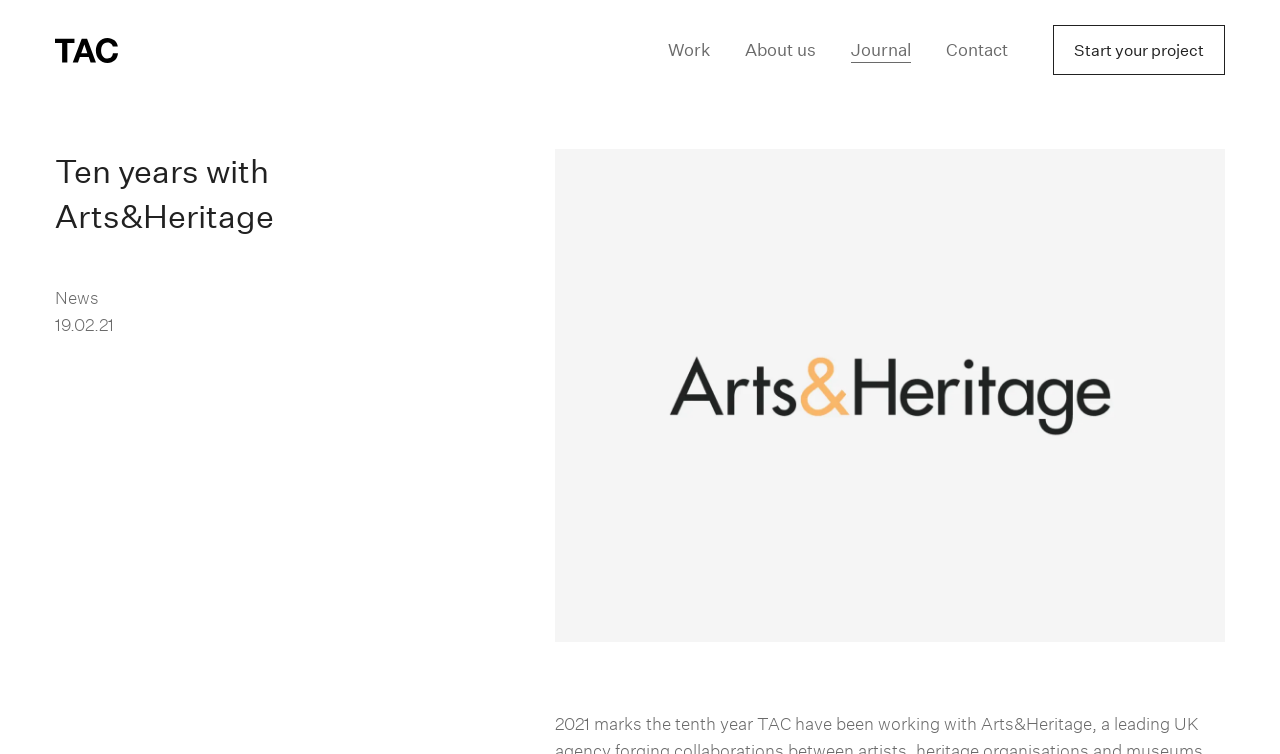Identify the bounding box coordinates of the clickable region required to complete the instruction: "Read the News". The coordinates should be given as four float numbers within the range of 0 and 1, i.e., [left, top, right, bottom].

[0.043, 0.38, 0.077, 0.408]